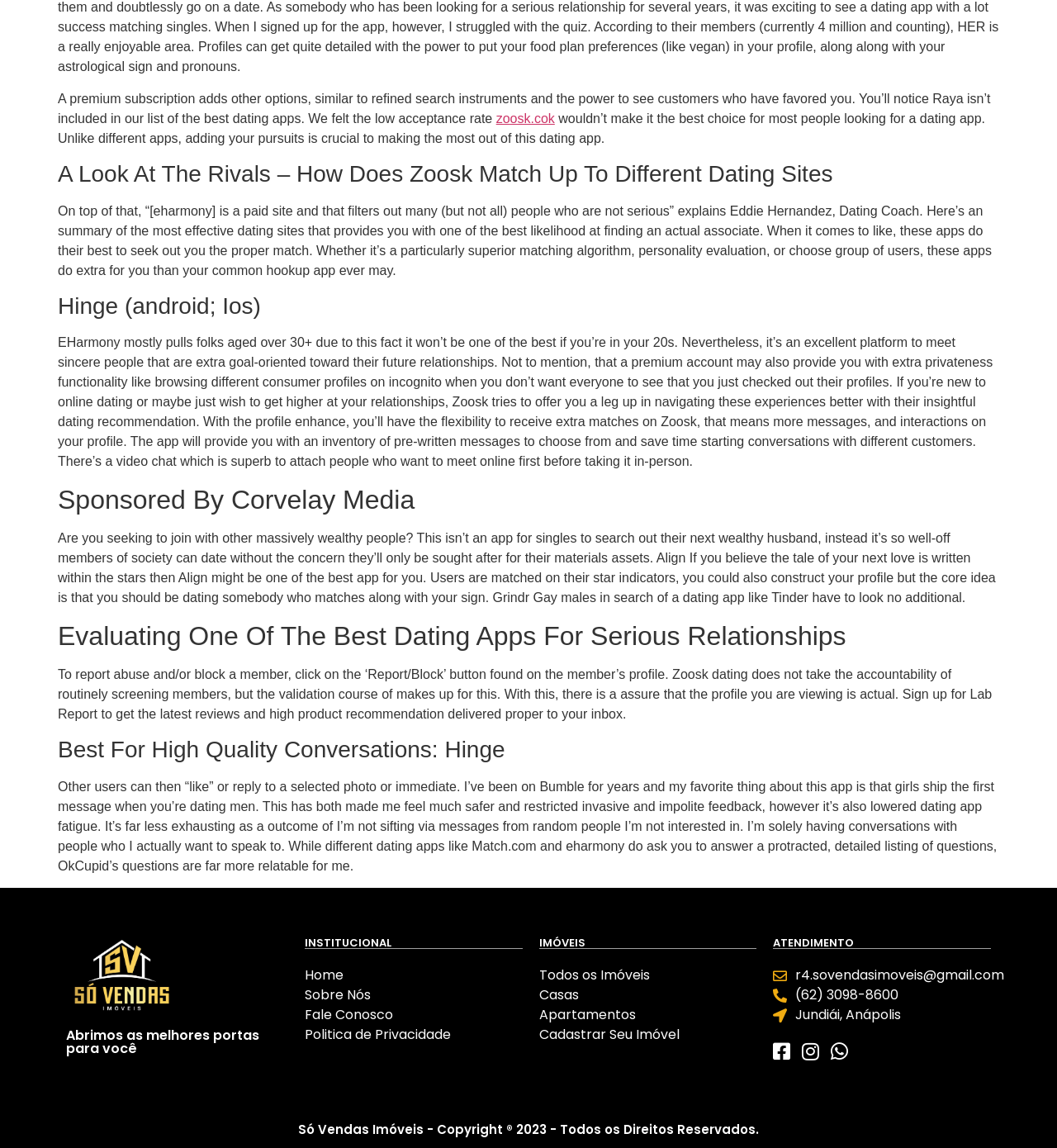Give a one-word or one-phrase response to the question:
What is unique about the dating app Align?

Matches users based on star signs